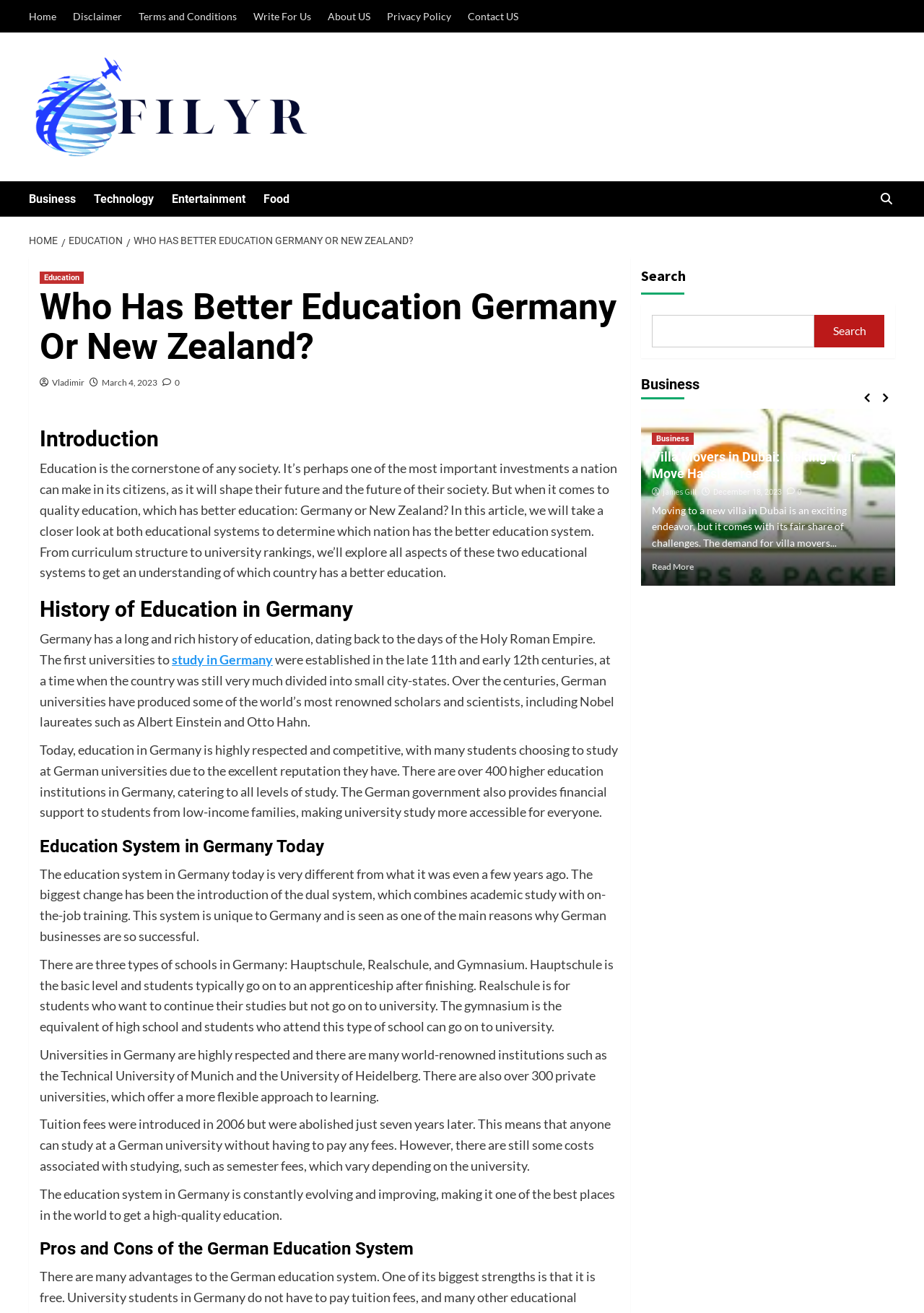Give a detailed account of the webpage's layout and content.

This webpage is an educational article comparing the education systems of Germany and New Zealand. At the top, there are several links to other pages, including "Home", "Disclaimer", "Terms and Conditions", and more. Below these links, there is a navigation bar with breadcrumbs showing the current page's location.

The main content of the page is divided into sections, each with a heading. The first section is an introduction to the topic, explaining the importance of education and the purpose of the article. The following sections discuss the history of education in Germany, the current education system in Germany, and the pros and cons of the German education system.

Throughout the article, there are links to other relevant pages, such as "study in Germany". The text is accompanied by no images, but there are icons and buttons, like a search button and a "Read More" link.

On the right side of the page, there is a complementary section with a search bar, a heading "Business", and a figure with a link to an article about "Villa Movers in Dubai". This section appears to be unrelated to the main article's topic.

Overall, the webpage is a informative article about the education systems of Germany and New Zealand, with additional features like a search bar and links to other articles.